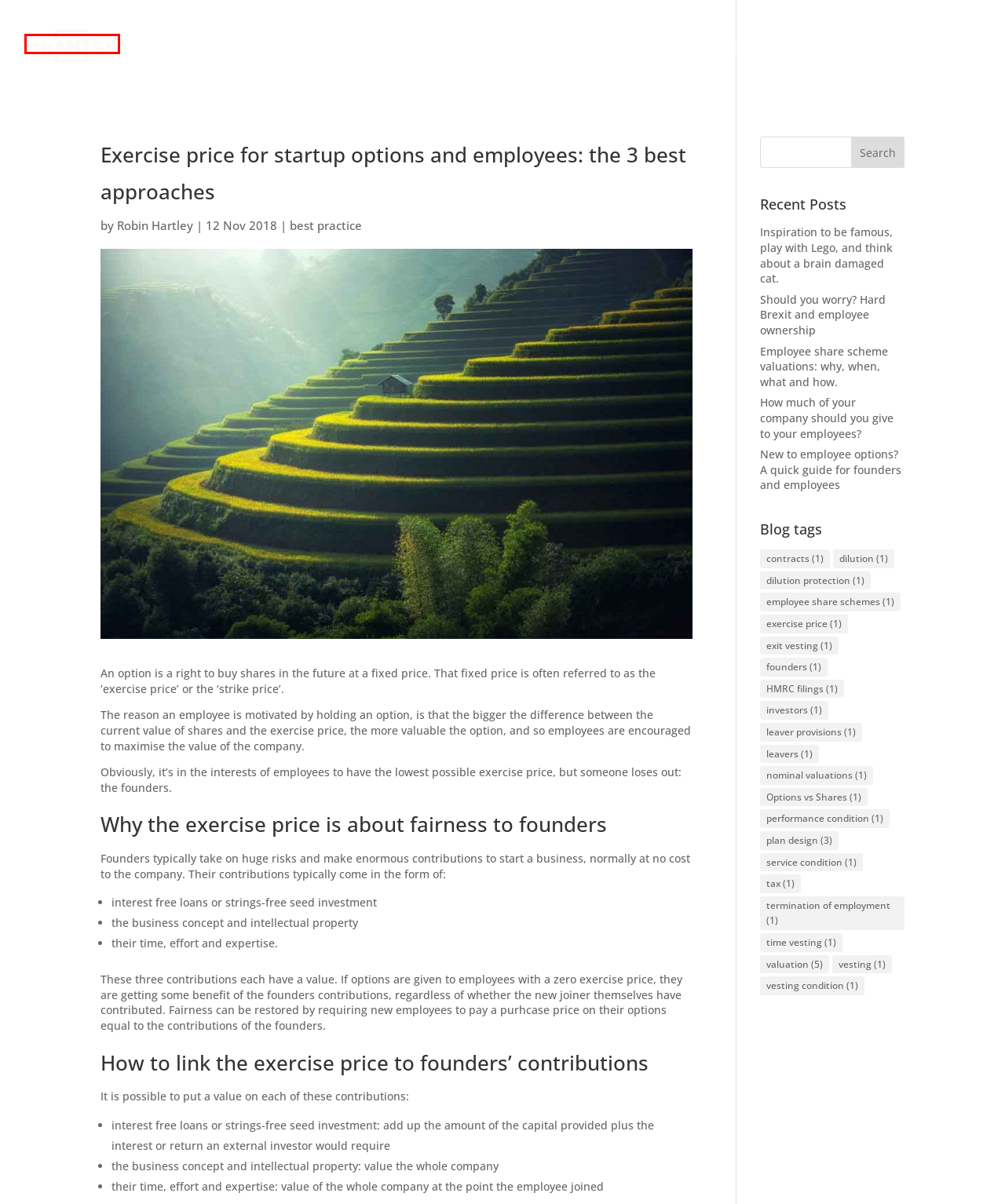You are presented with a screenshot of a webpage with a red bounding box. Select the webpage description that most closely matches the new webpage after clicking the element inside the red bounding box. The options are:
A. contracts Archives - Granted
B. leavers Archives - Granted
C. nominal valuations Archives - Granted
D. Granted | Simple and Cost effective EMI Schemes
E. founders Archives - Granted
F. tax Archives - Granted
G. leaver provisions Archives - Granted
H. vesting Archives - Granted

D